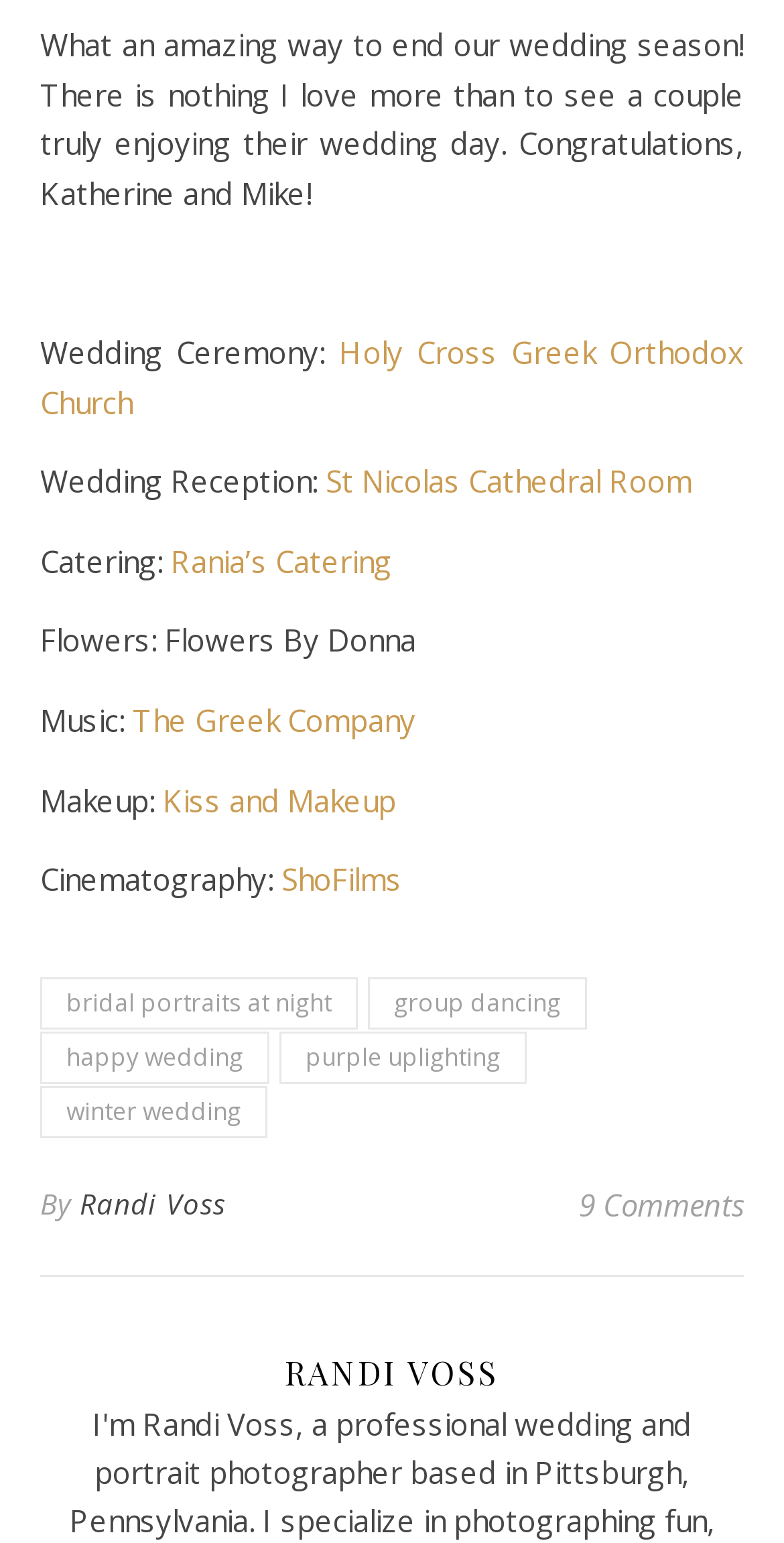Answer succinctly with a single word or phrase:
What is the name of the catering company?

Rania’s Catering